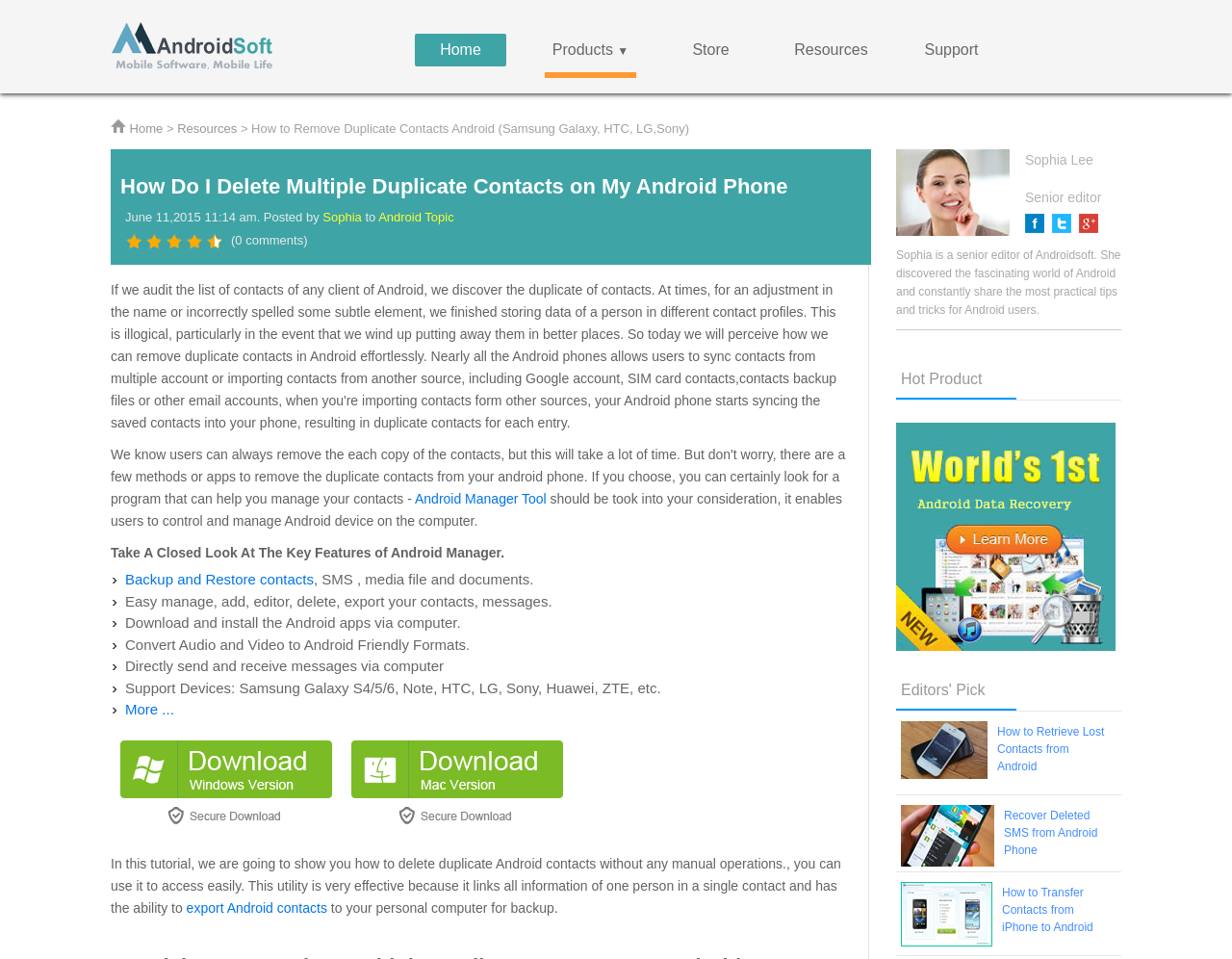What is the author of the article?
Use the screenshot to answer the question with a single word or phrase.

Sophia